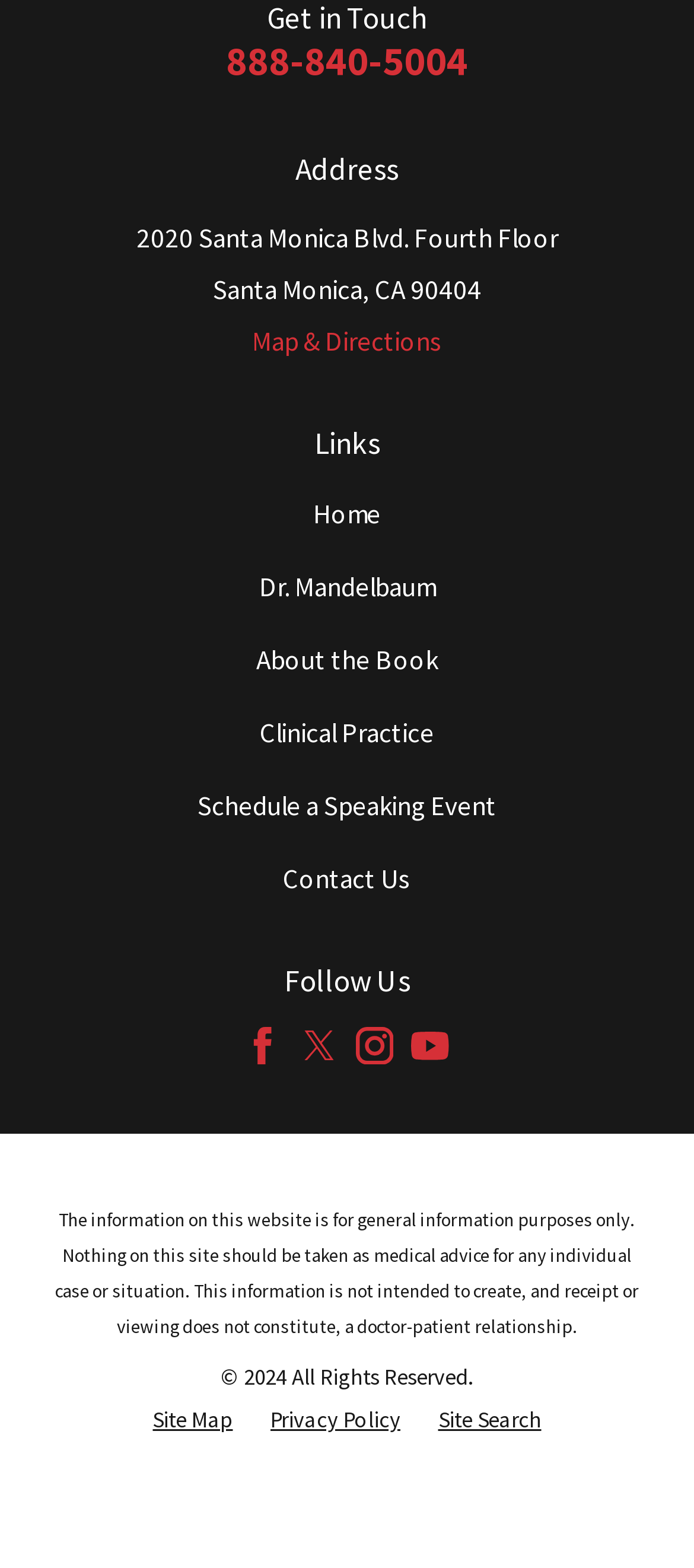Specify the bounding box coordinates of the region I need to click to perform the following instruction: "Follow on 'Facebook'". The coordinates must be four float numbers in the range of 0 to 1, i.e., [left, top, right, bottom].

[0.352, 0.655, 0.407, 0.679]